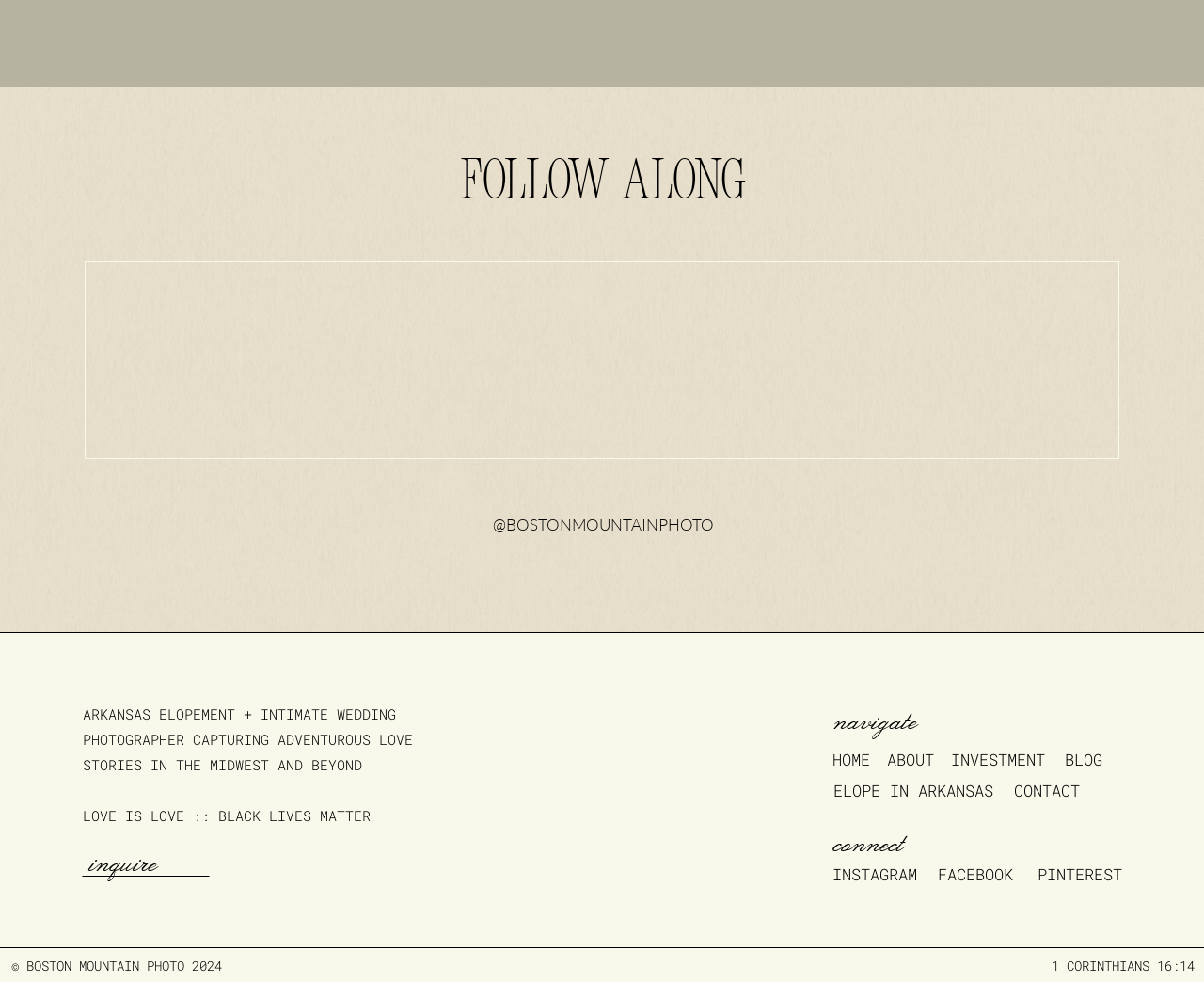Provide the bounding box coordinates of the HTML element described as: "elope in arkansas". The bounding box coordinates should be four float numbers between 0 and 1, i.e., [left, top, right, bottom].

[0.692, 0.791, 0.831, 0.814]